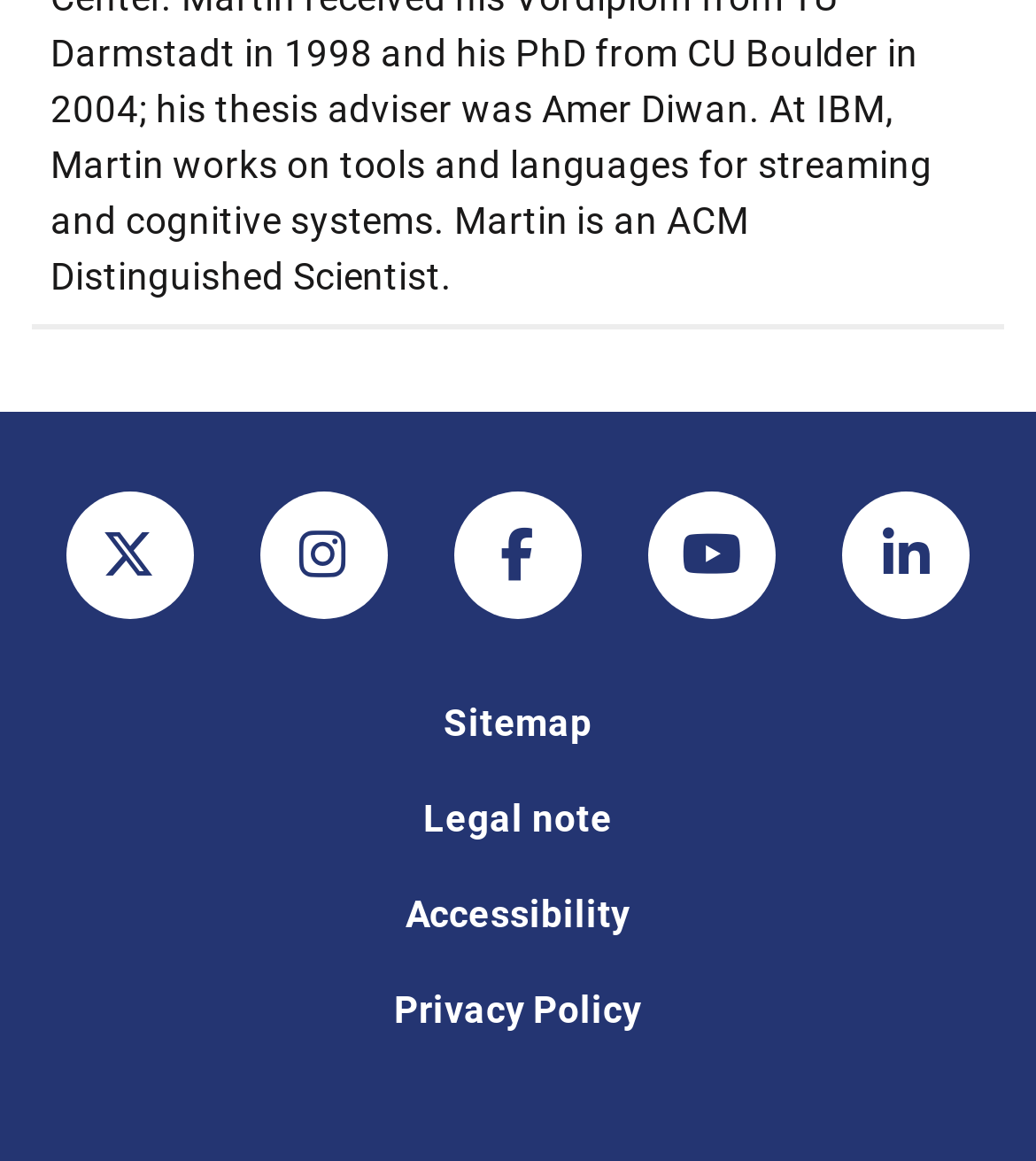Please identify the bounding box coordinates of the clickable area that will fulfill the following instruction: "Visit Twitter channel". The coordinates should be in the format of four float numbers between 0 and 1, i.e., [left, top, right, bottom].

[0.063, 0.424, 0.186, 0.533]